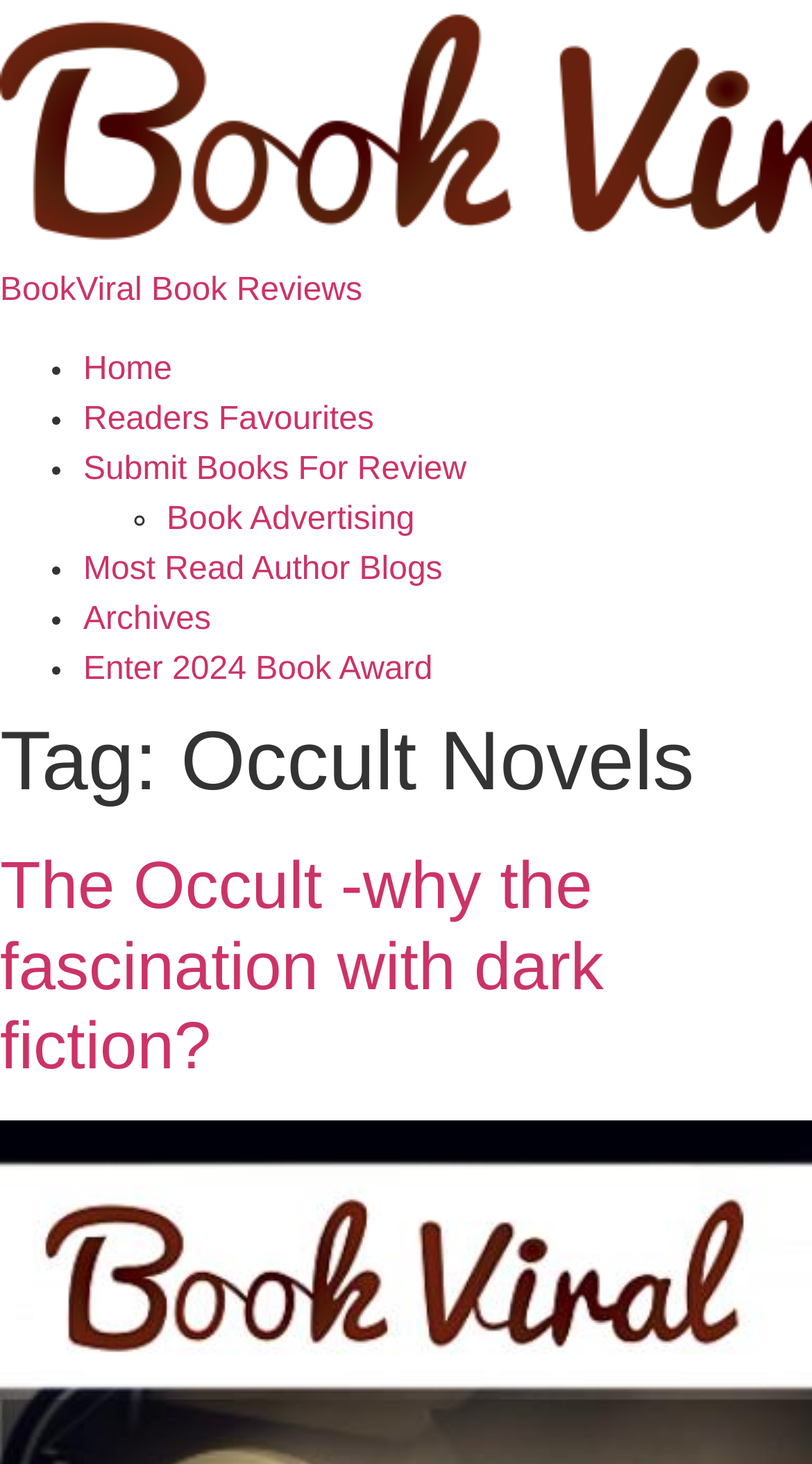Locate and extract the headline of this webpage.

Tag: Occult Novels